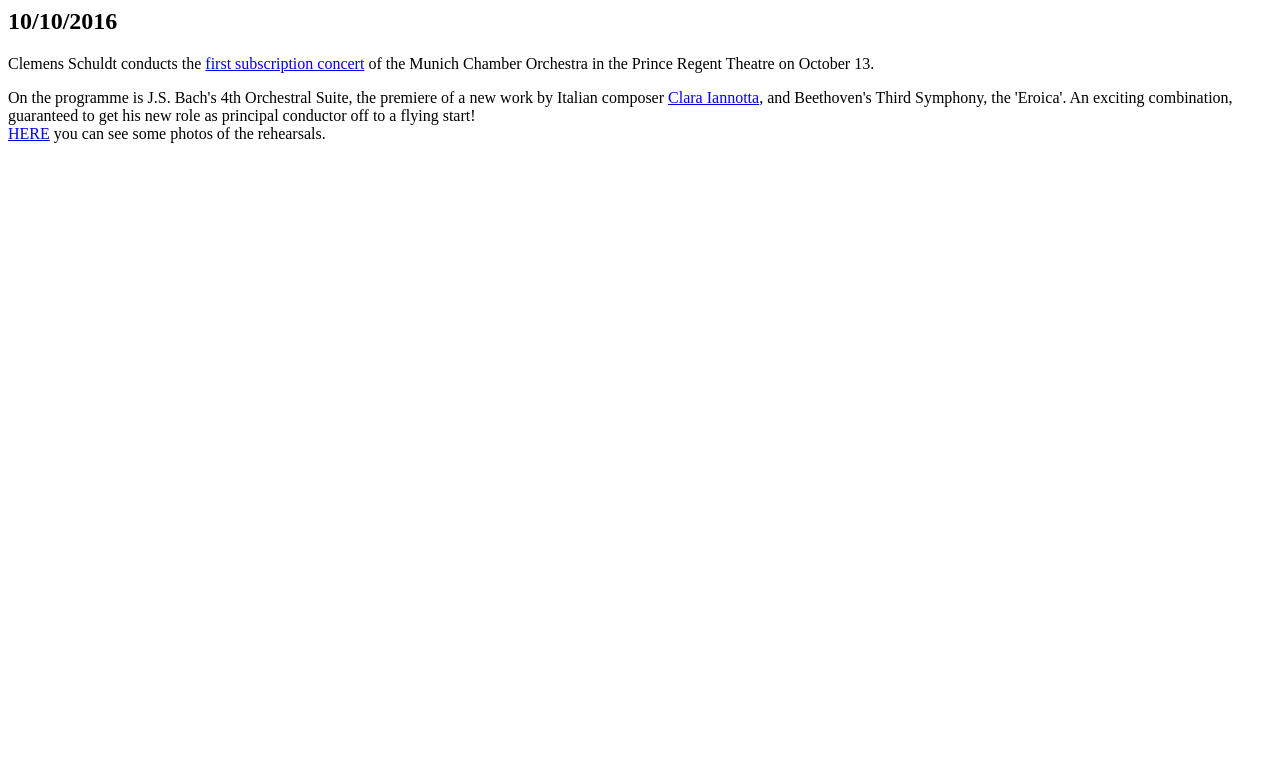What is the date mentioned at the top?
Please give a detailed answer to the question using the information shown in the image.

The date '10/10/2016' is mentioned at the top of the webpage, which is likely to be a significant event or concert date.